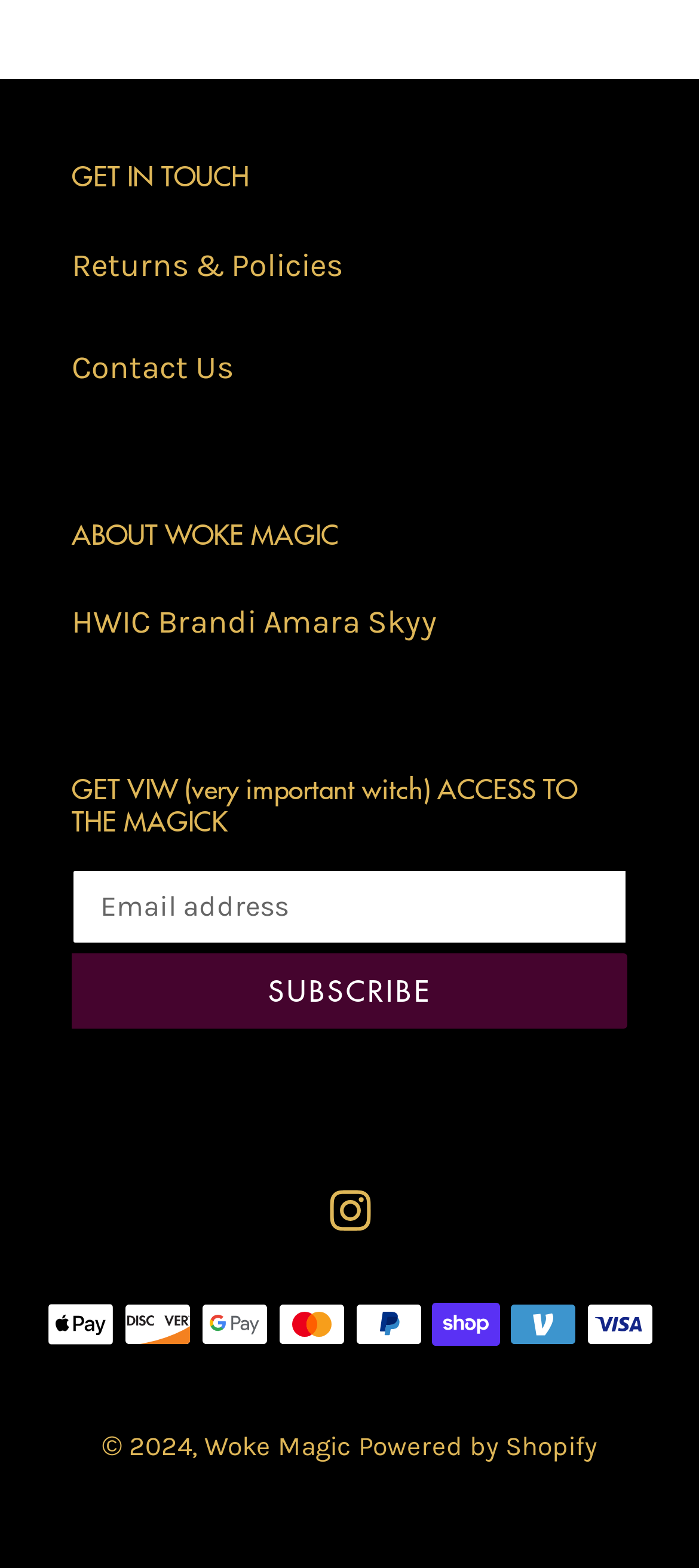Based on the element description: "Powered by Shopify", identify the bounding box coordinates for this UI element. The coordinates must be four float numbers between 0 and 1, listed as [left, top, right, bottom].

[0.513, 0.912, 0.854, 0.932]